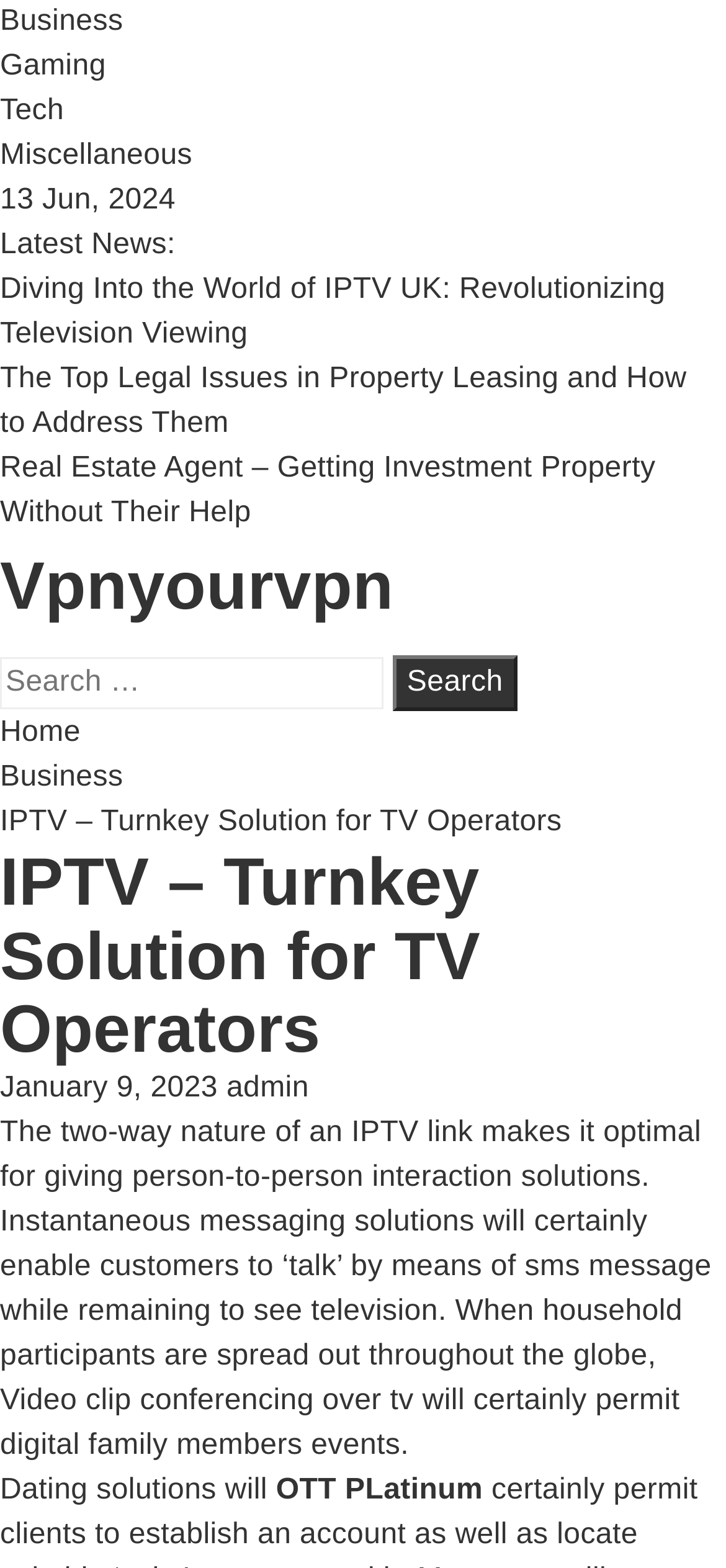Pinpoint the bounding box coordinates of the clickable element to carry out the following instruction: "Read about IPTV – Turnkey Solution for TV Operators."

[0.0, 0.514, 0.774, 0.534]